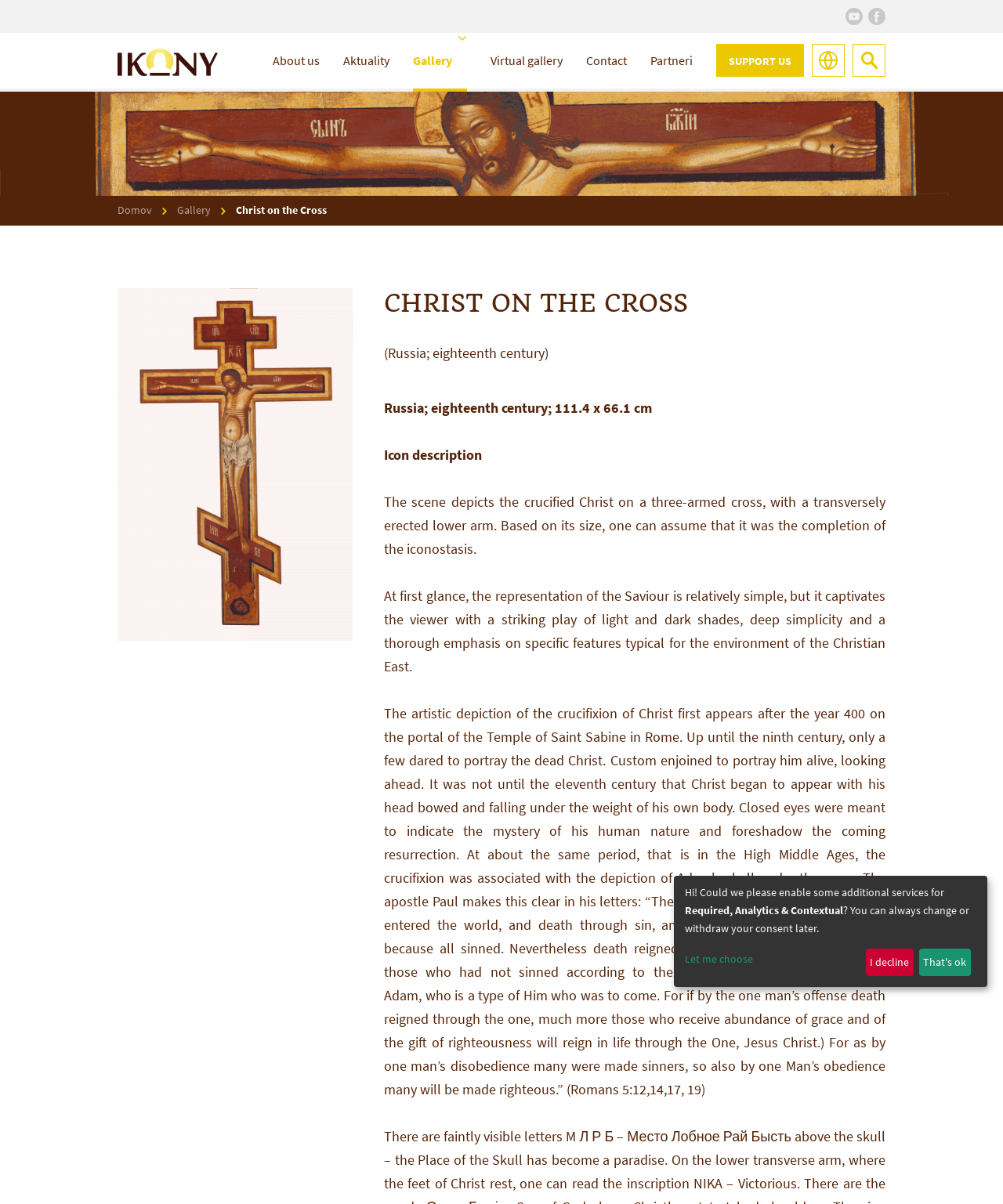Locate the bounding box coordinates of the element that needs to be clicked to carry out the instruction: "Read the article 'These Cincinnati Restaurants Are Serving Up Excellent Vegetarian Dishes'". The coordinates should be given as four float numbers ranging from 0 to 1, i.e., [left, top, right, bottom].

None